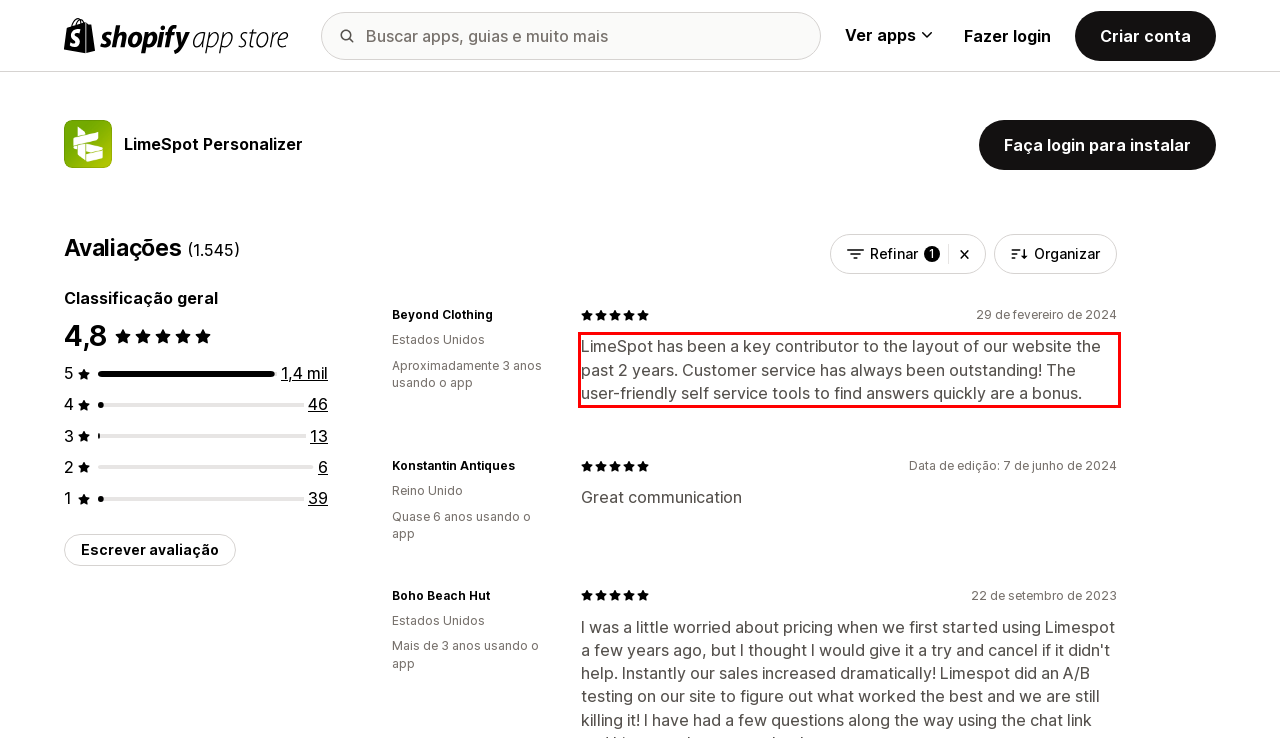Analyze the red bounding box in the provided webpage screenshot and generate the text content contained within.

LimeSpot has been a key contributor to the layout of our website the past 2 years. Customer service has always been outstanding! The user-friendly self service tools to find answers quickly are a bonus.